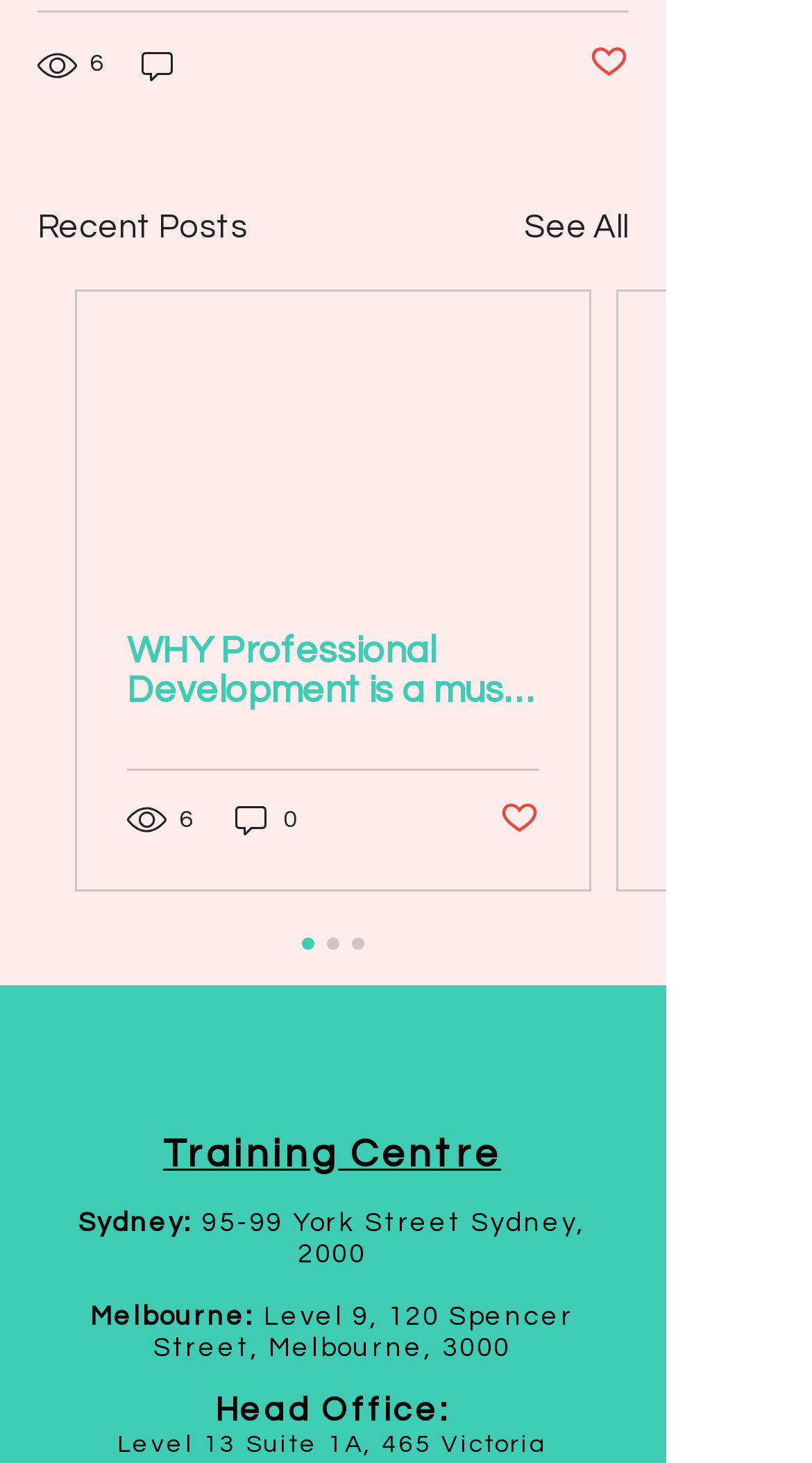How many comments does the first post have?
Look at the webpage screenshot and answer the question with a detailed explanation.

I found the generic element with the text '0 comments' which indicates the number of comments for the first post.